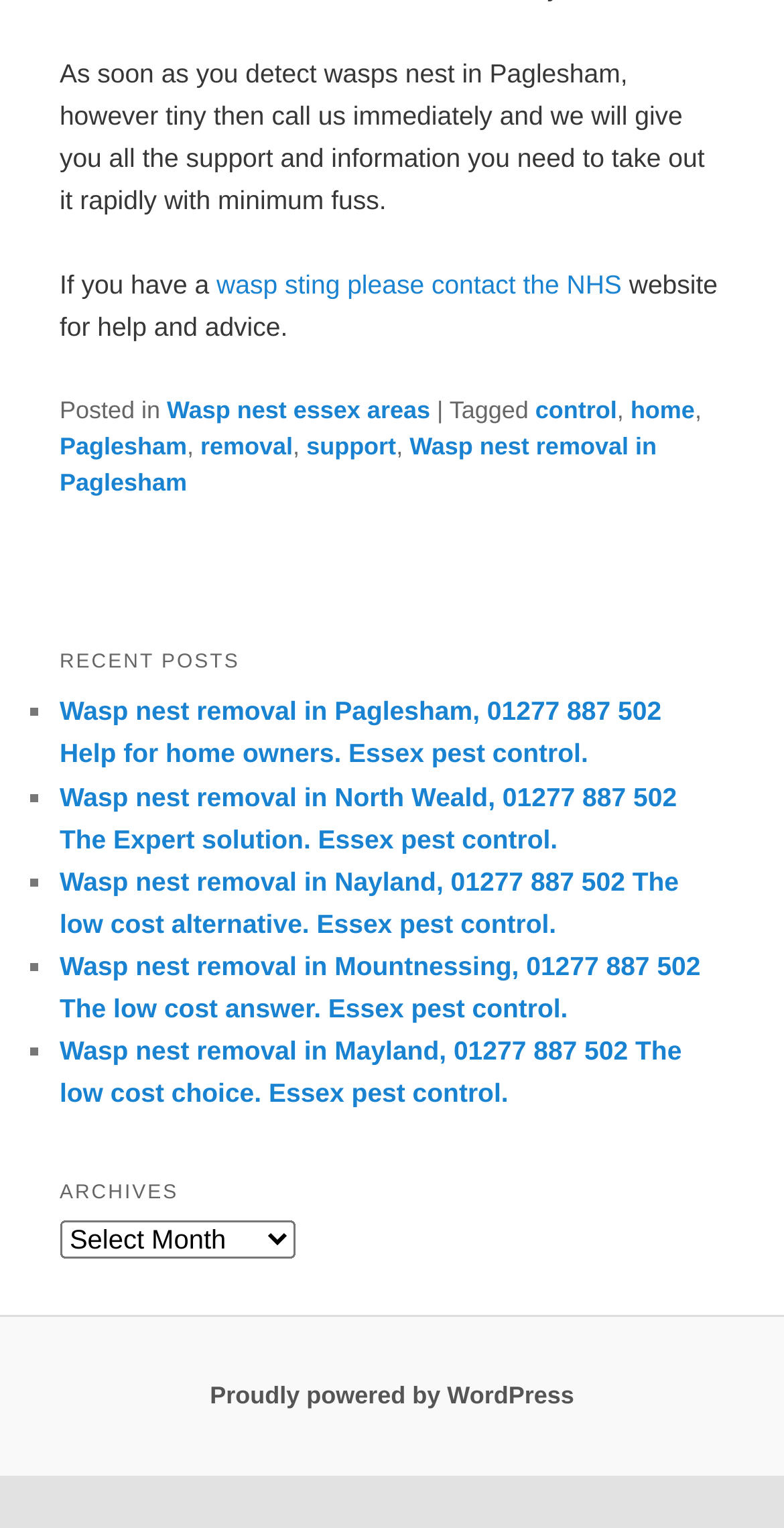Identify the bounding box coordinates for the UI element described as follows: Wasp nest removal in Paglesham. Use the format (top-left x, top-left y, bottom-right x, bottom-right y) and ensure all values are floating point numbers between 0 and 1.

[0.076, 0.282, 0.838, 0.325]